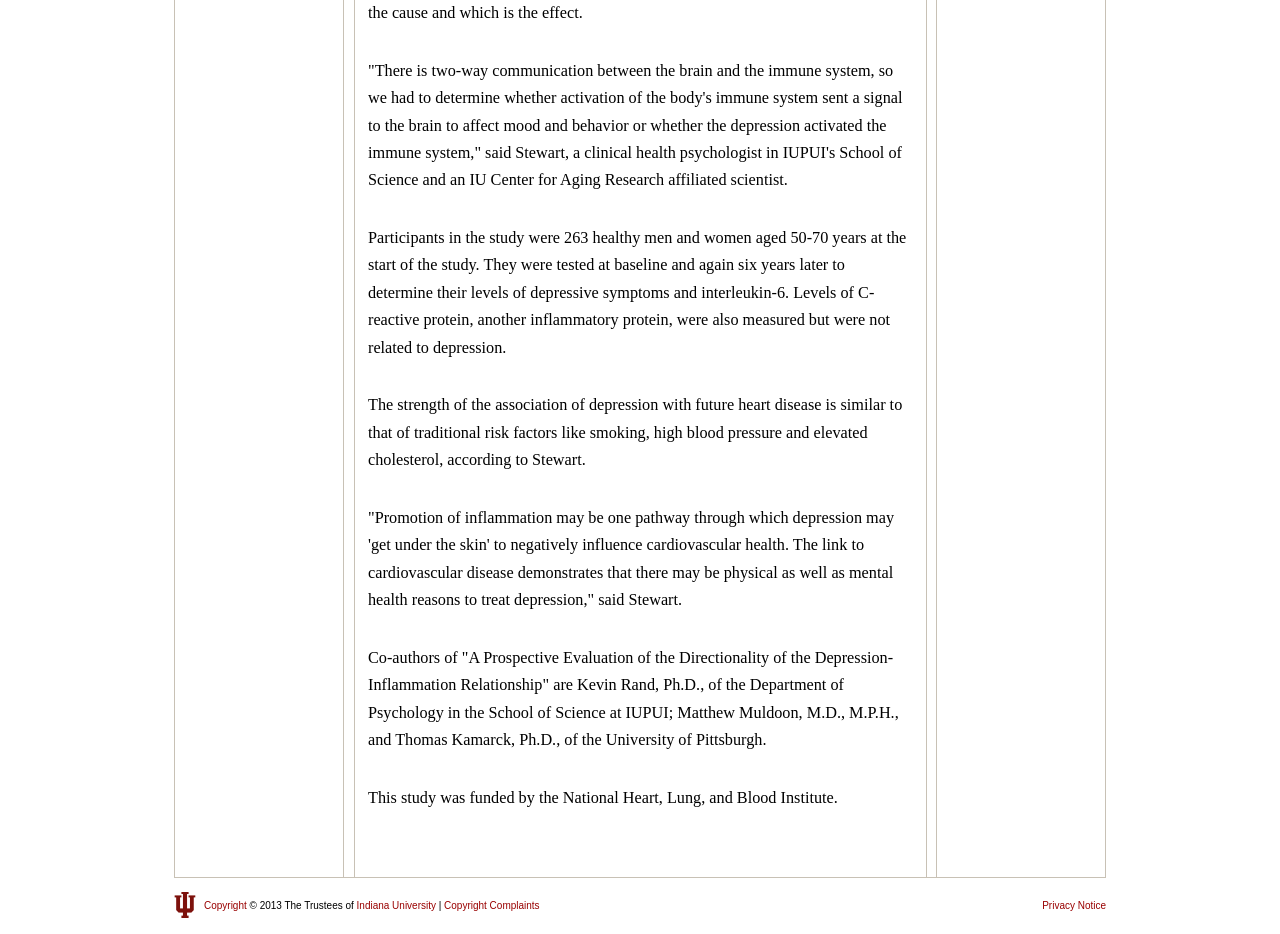Respond with a single word or phrase for the following question: 
What is the relationship between depression and cardiovascular disease according to the article?

Depression may negatively influence cardiovascular health